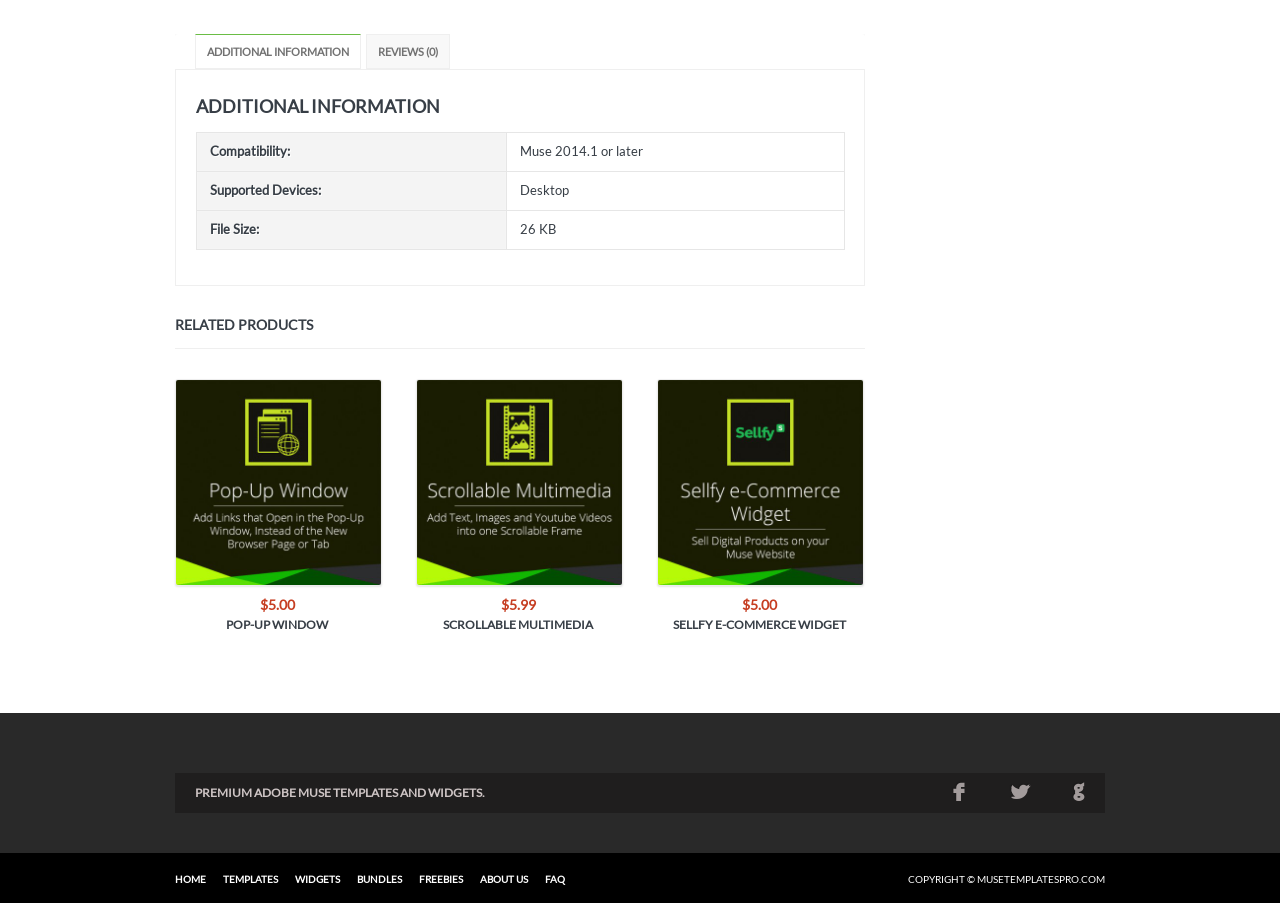Find the bounding box coordinates for the HTML element described in this sentence: "parent_node: ADD TO CART". Provide the coordinates as four float numbers between 0 and 1, in the format [left, top, right, bottom].

[0.513, 0.42, 0.673, 0.649]